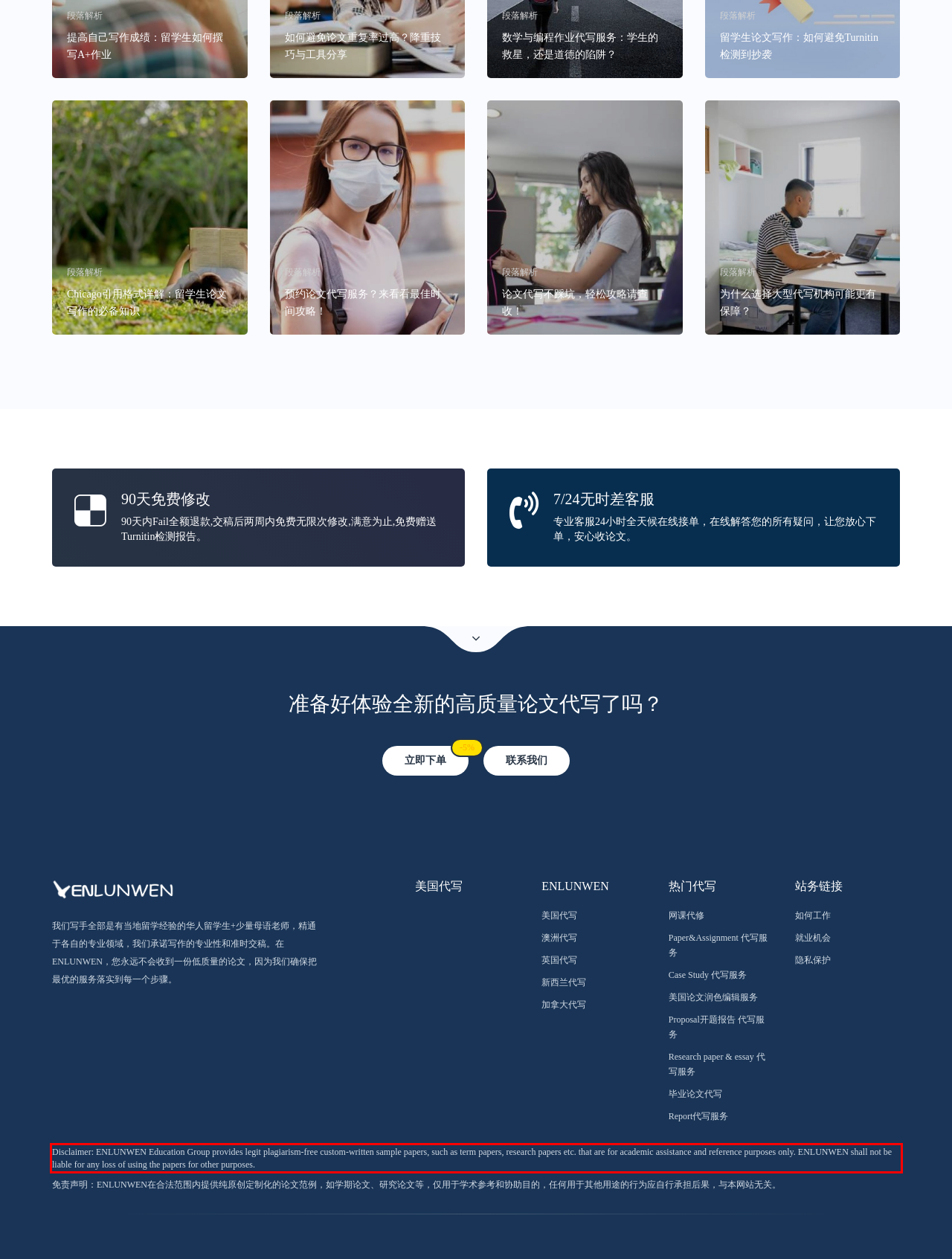You have a screenshot of a webpage with a UI element highlighted by a red bounding box. Use OCR to obtain the text within this highlighted area.

Disclaimer: ENLUNWEN Education Group provides legit plagiarism-free custom-written sample papers, such as term papers, research papers etc. that are for academic assistance and reference purposes only. ENLUNWEN shall not be liable for any loss of using the papers for other purposes.